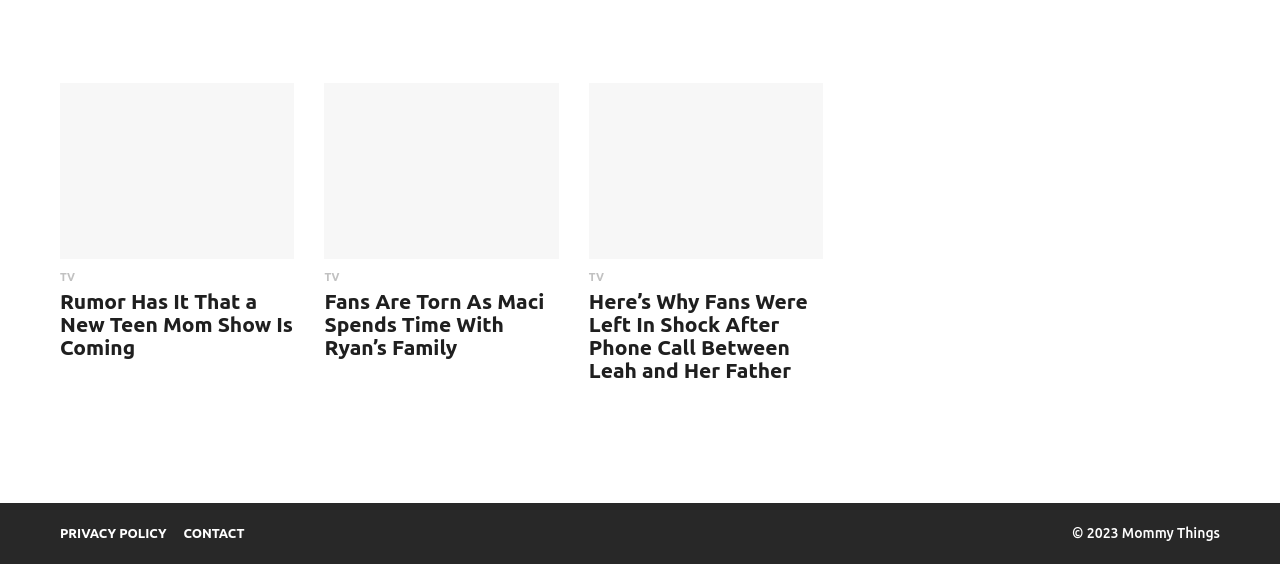Please specify the bounding box coordinates of the area that should be clicked to accomplish the following instruction: "Visit the Mommy Things website". The coordinates should consist of four float numbers between 0 and 1, i.e., [left, top, right, bottom].

[0.876, 0.931, 0.953, 0.959]